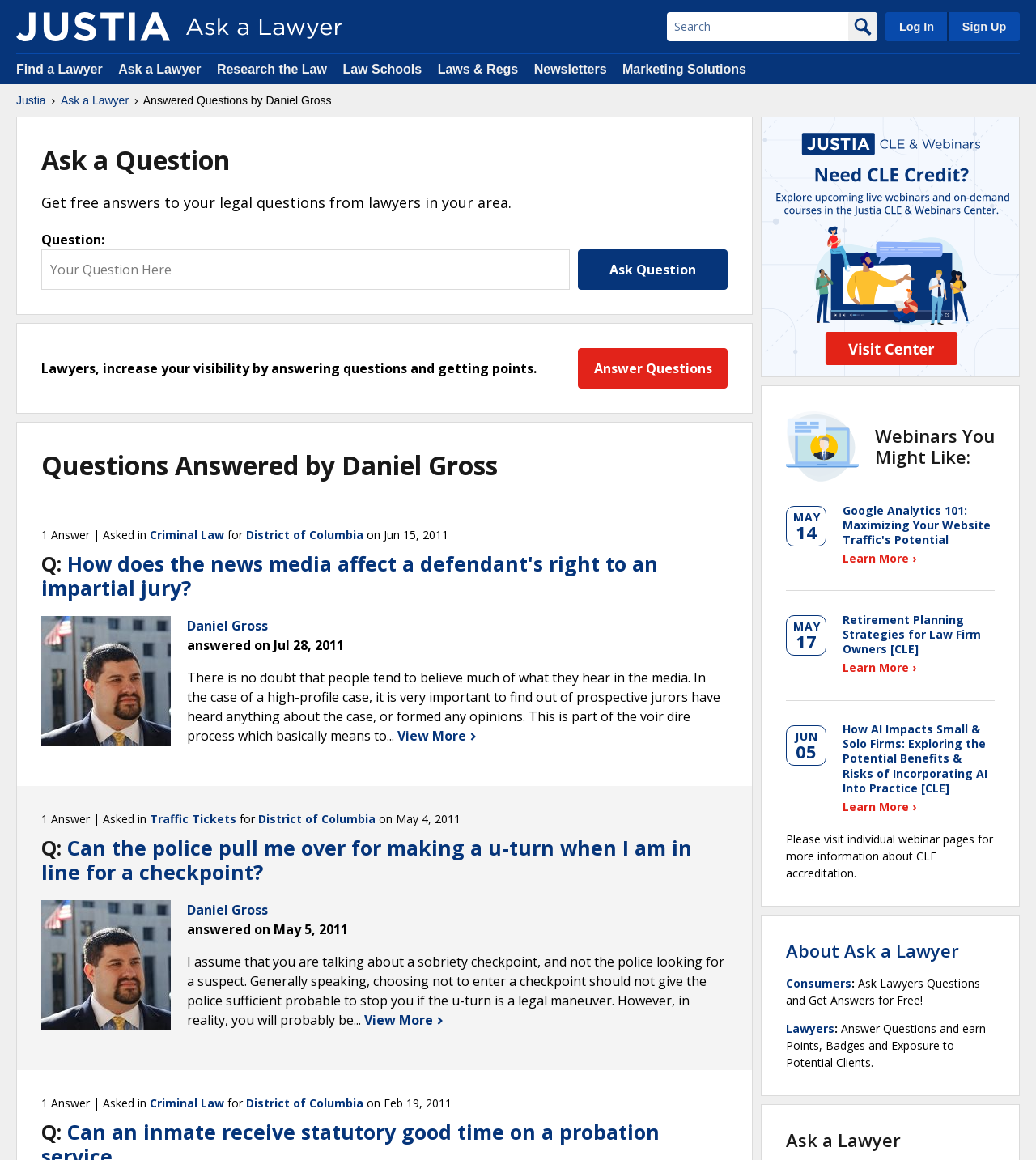Can users ask a question on this webpage?
Please provide a comprehensive answer to the question based on the webpage screenshot.

I found a 'Ask a Question' button and a text box to input the question, which suggests that users can ask a question on this webpage.